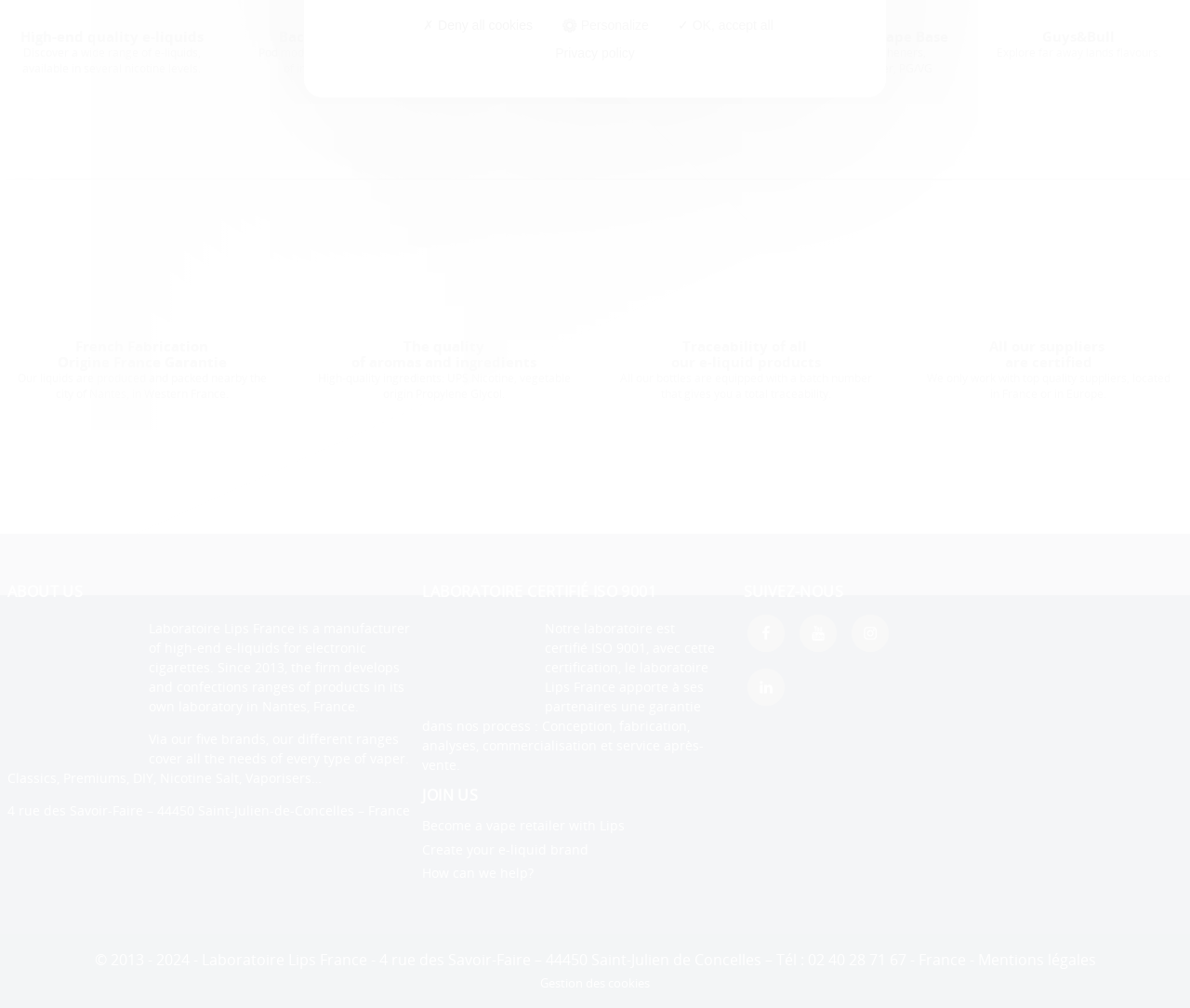Find and provide the bounding box coordinates for the UI element described with: "Lumpy Weekly 37: Carnival".

None